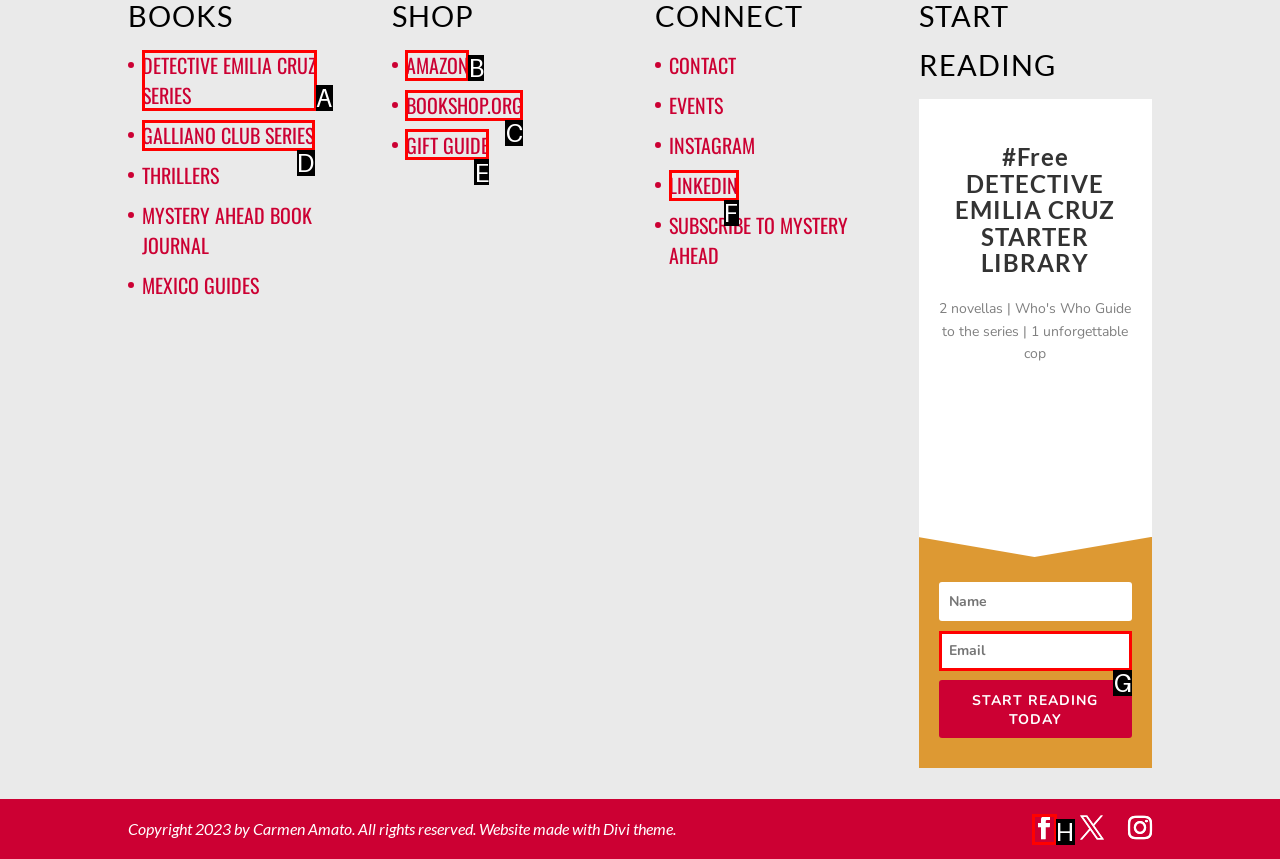Indicate which UI element needs to be clicked to fulfill the task: Visit the 'GIFT GUIDE' page
Answer with the letter of the chosen option from the available choices directly.

E